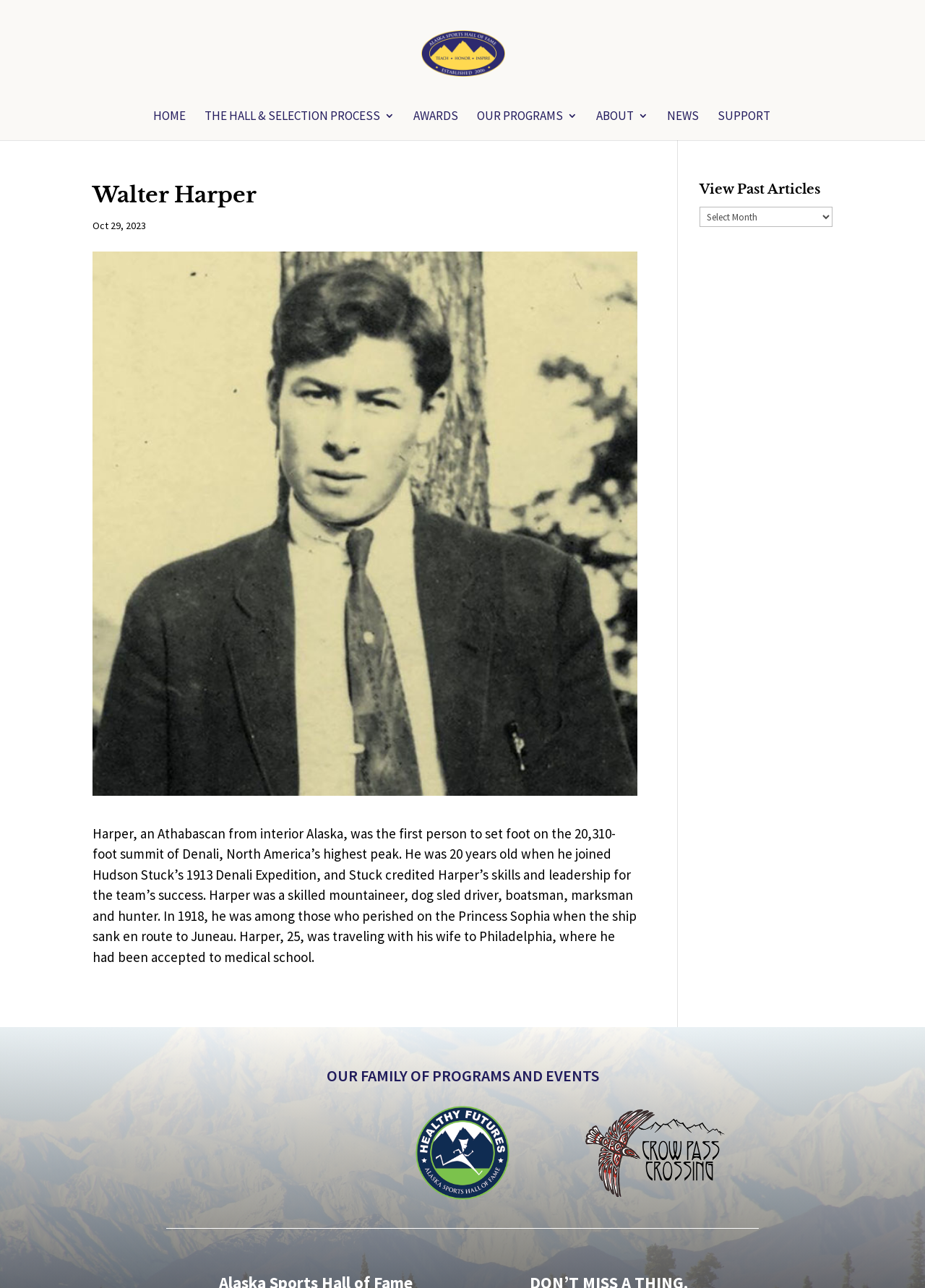Locate the bounding box coordinates of the element that should be clicked to fulfill the instruction: "Select an option from the View Past Articles combobox".

[0.756, 0.161, 0.9, 0.176]